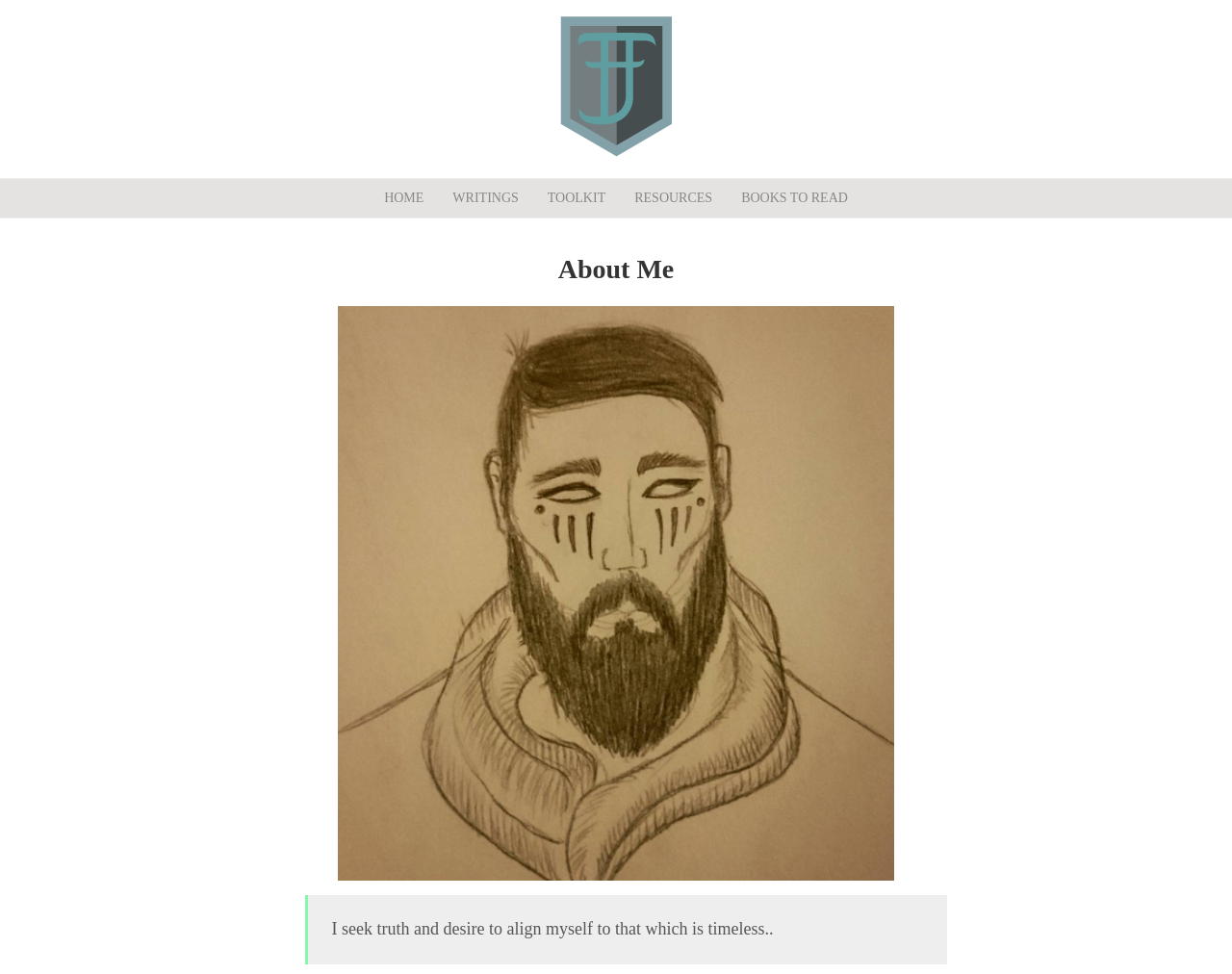Given the element description "Resources" in the screenshot, predict the bounding box coordinates of that UI element.

[0.503, 0.184, 0.59, 0.223]